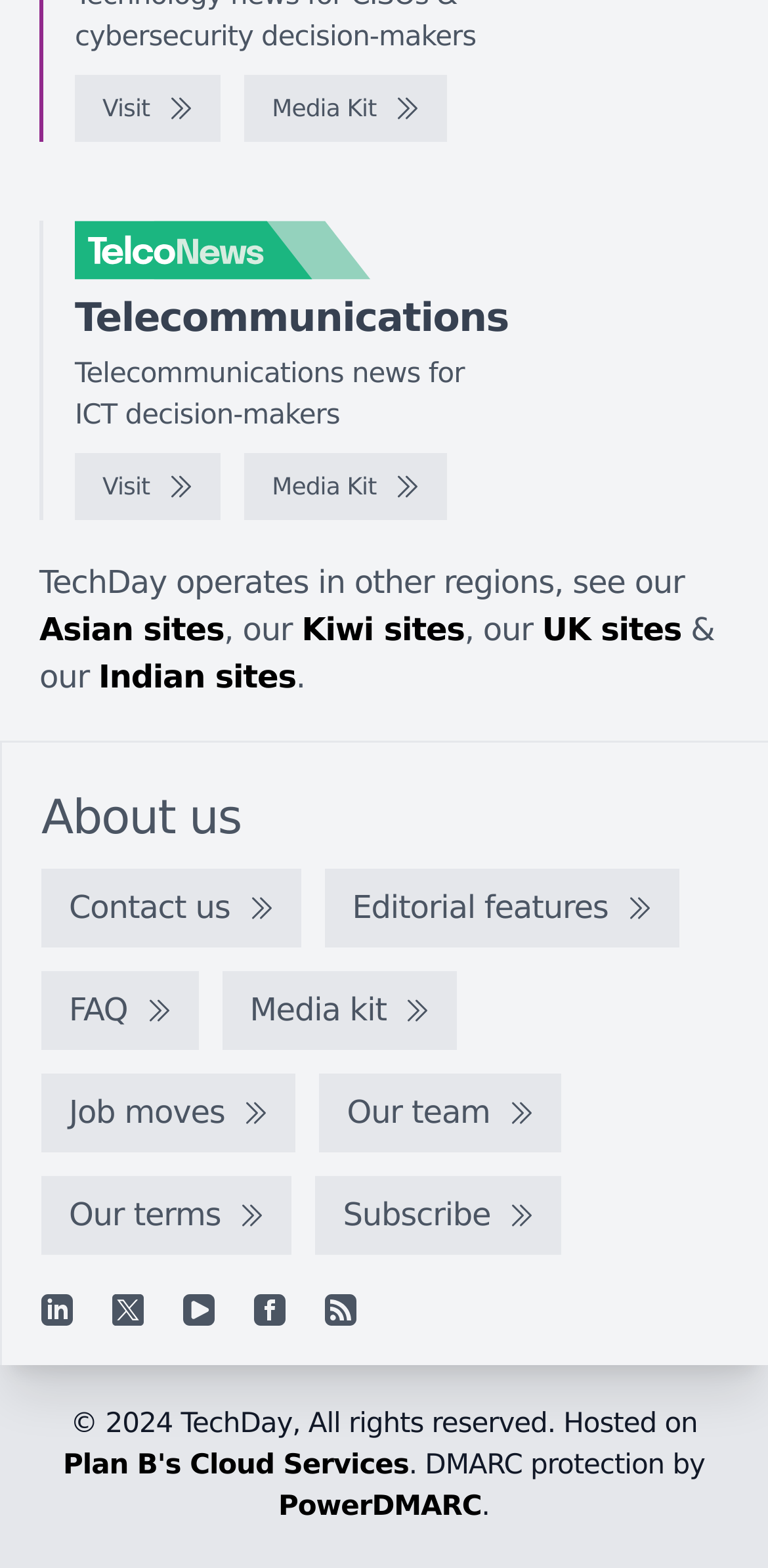Using the information in the image, could you please answer the following question in detail:
How many social media links are there?

There are five social media links at the bottom of the webpage, which are Linkedin, X, YouTube, Facebook, and RSS feed, each with an image and a link.